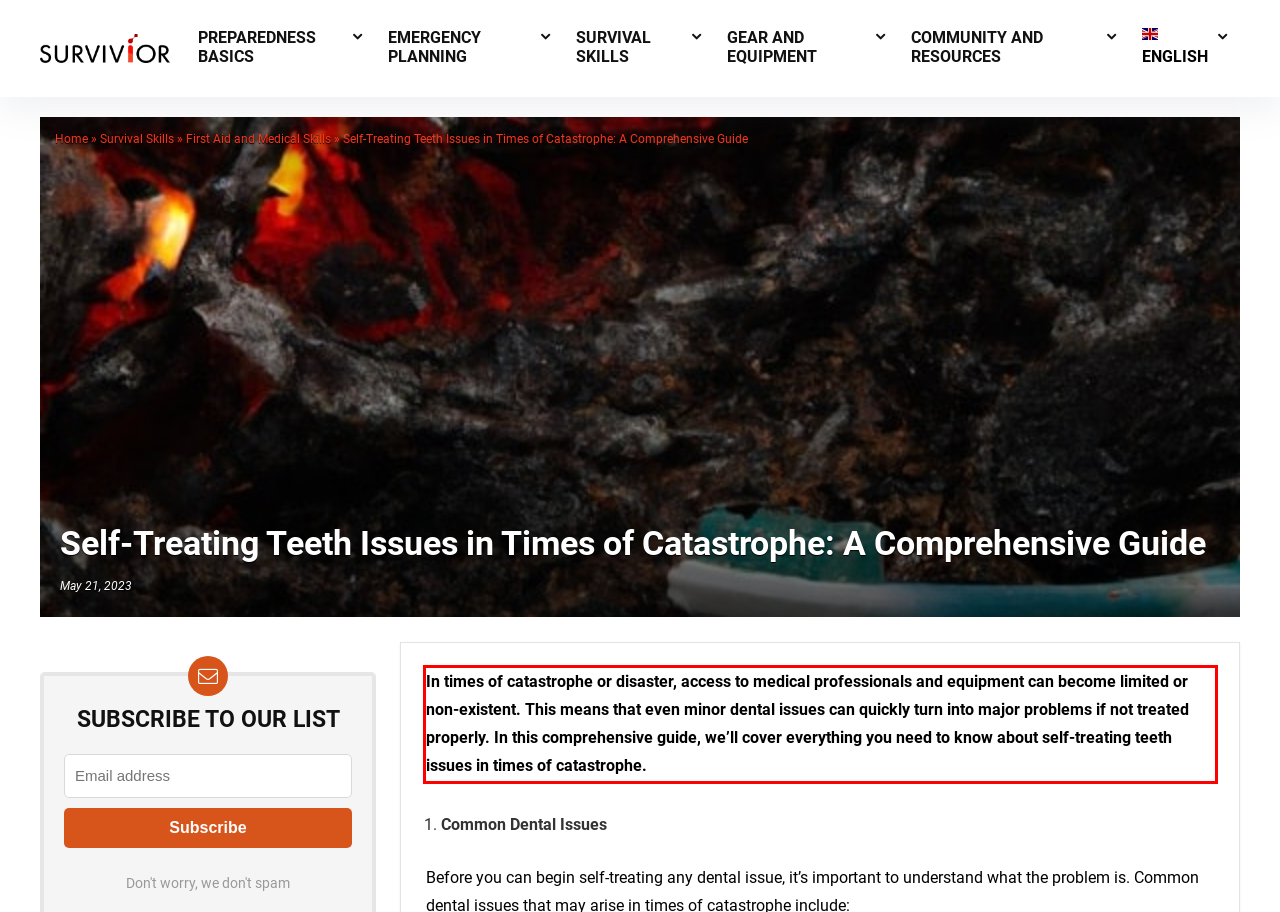Within the screenshot of a webpage, identify the red bounding box and perform OCR to capture the text content it contains.

In times of catastrophe or disaster, access to medical professionals and equipment can become limited or non-existent. This means that even minor dental issues can quickly turn into major problems if not treated properly. In this comprehensive guide, we’ll cover everything you need to know about self-treating teeth issues in times of catastrophe.